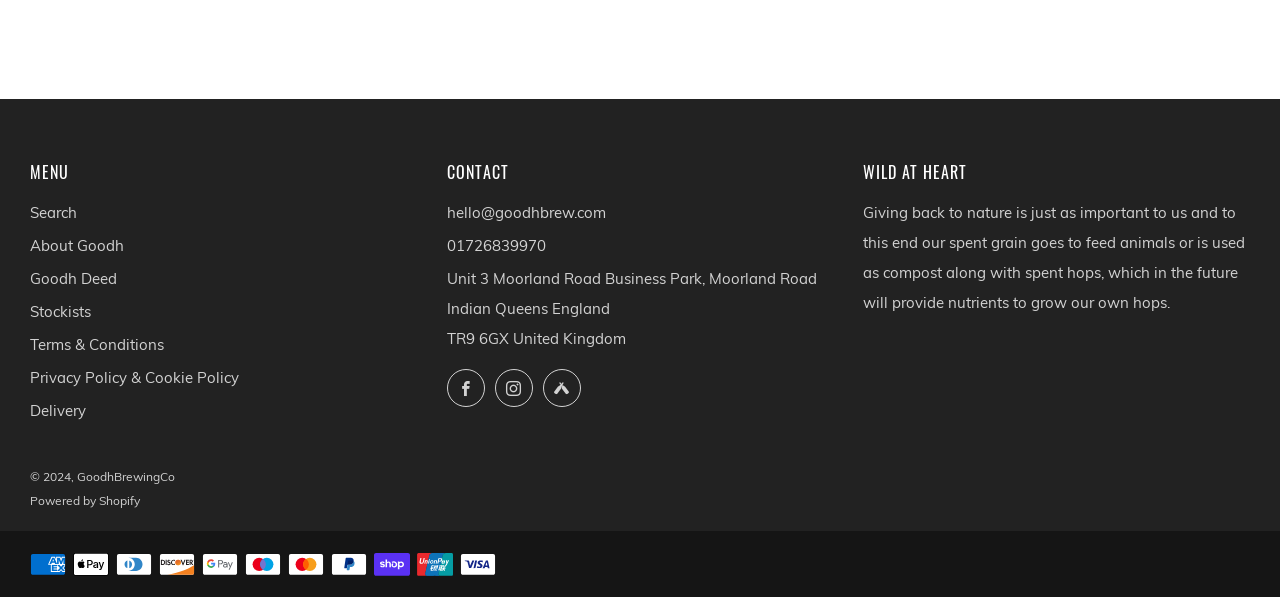What is the name of the company?
Please utilize the information in the image to give a detailed response to the question.

The name of the company can be inferred from the links 'About Goodh' and 'Goodh Deed' in the menu section, as well as the copyright information '© 2024, GoodhBrewingCo' at the bottom of the page.